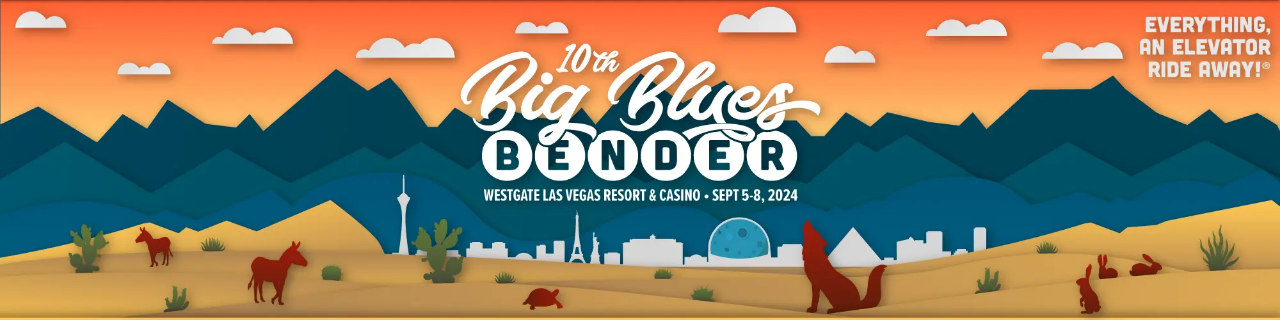Examine the image and give a thorough answer to the following question:
What is the theme of the illustrations in the foreground?

The caption describes the illustrations in the foreground as 'playful illustrations of desert wildlife, including coyotes and turtles', which suggests that the theme is desert wildlife.